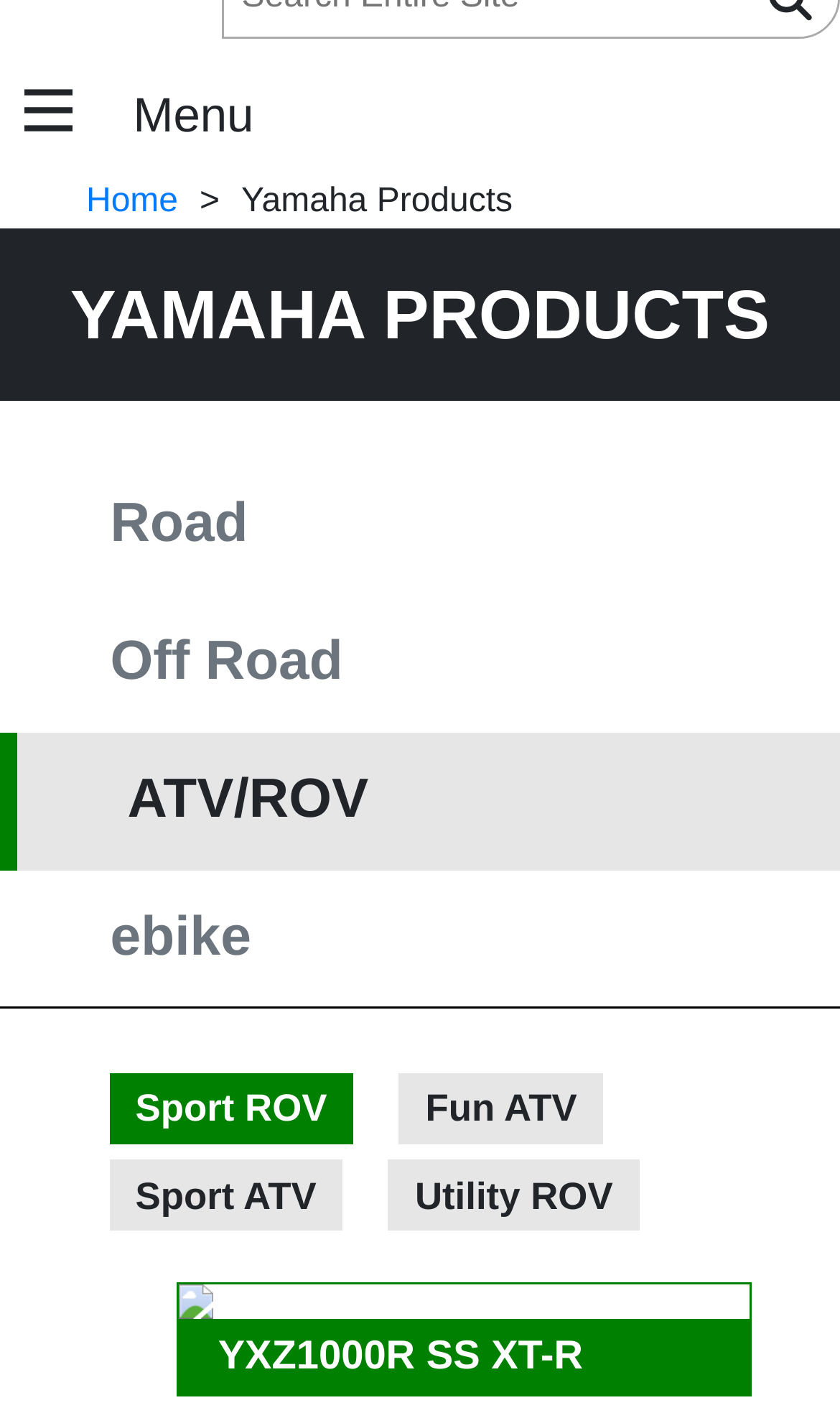Determine the bounding box coordinates for the UI element with the following description: "Off Road". The coordinates should be four float numbers between 0 and 1, represented as [left, top, right, bottom].

[0.131, 0.447, 0.408, 0.49]